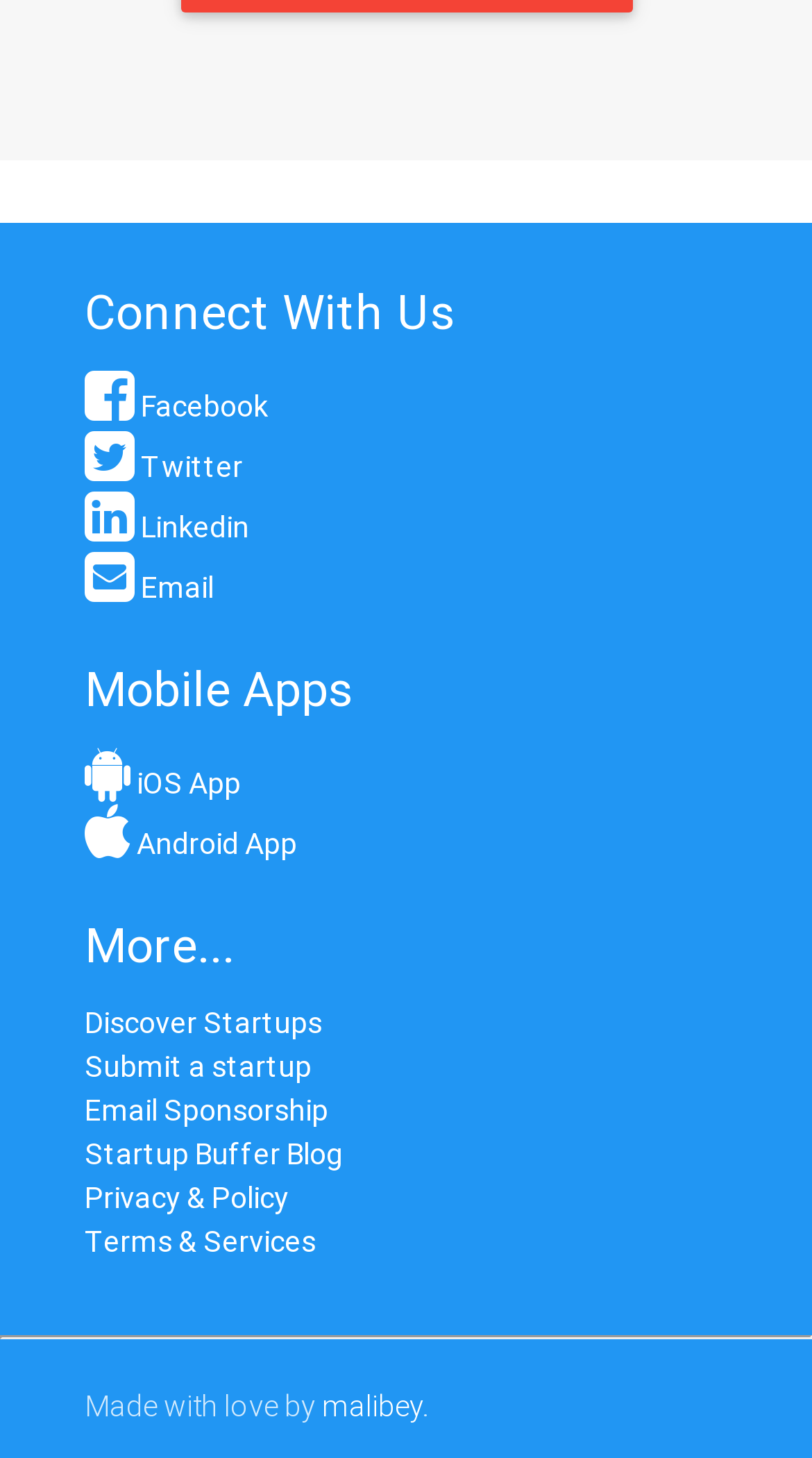Predict the bounding box coordinates for the UI element described as: "Privacy & Policy". The coordinates should be four float numbers between 0 and 1, presented as [left, top, right, bottom].

[0.104, 0.808, 0.355, 0.834]